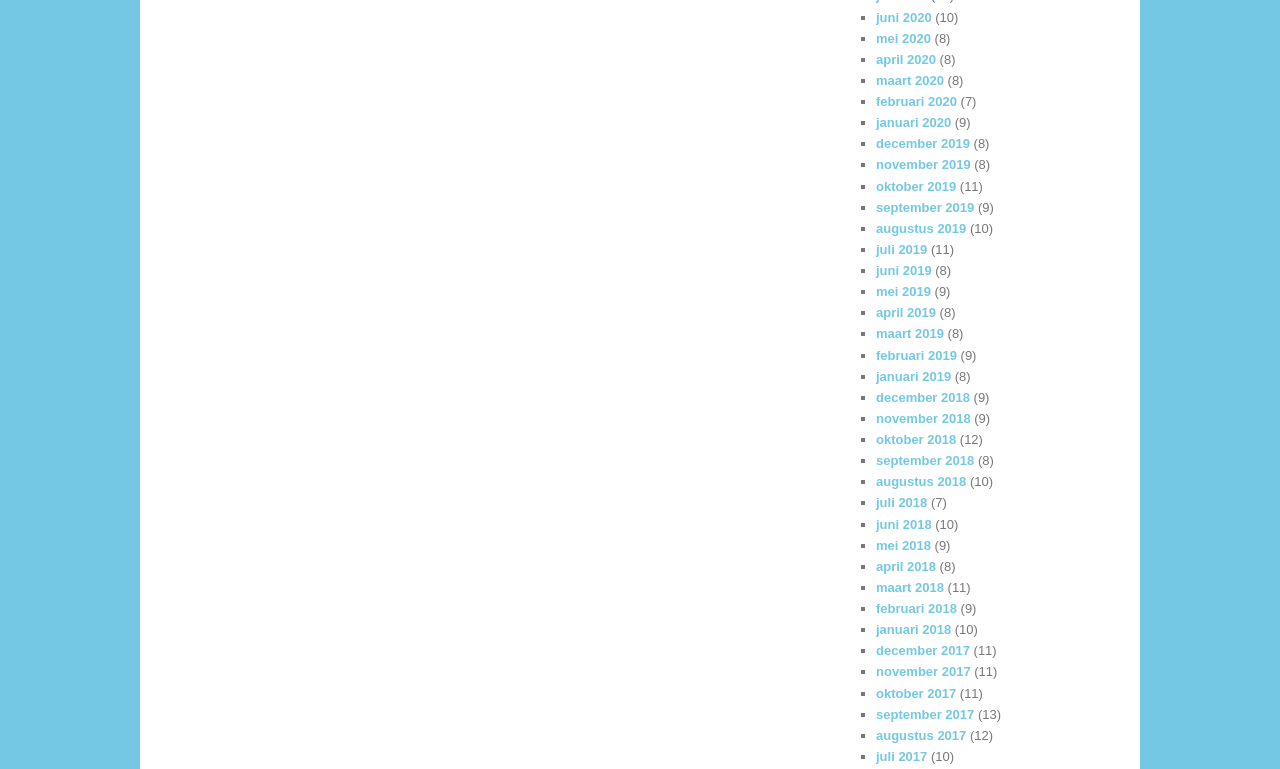Please identify the bounding box coordinates of the element I need to click to follow this instruction: "select september 2018".

[0.684, 0.589, 0.761, 0.609]